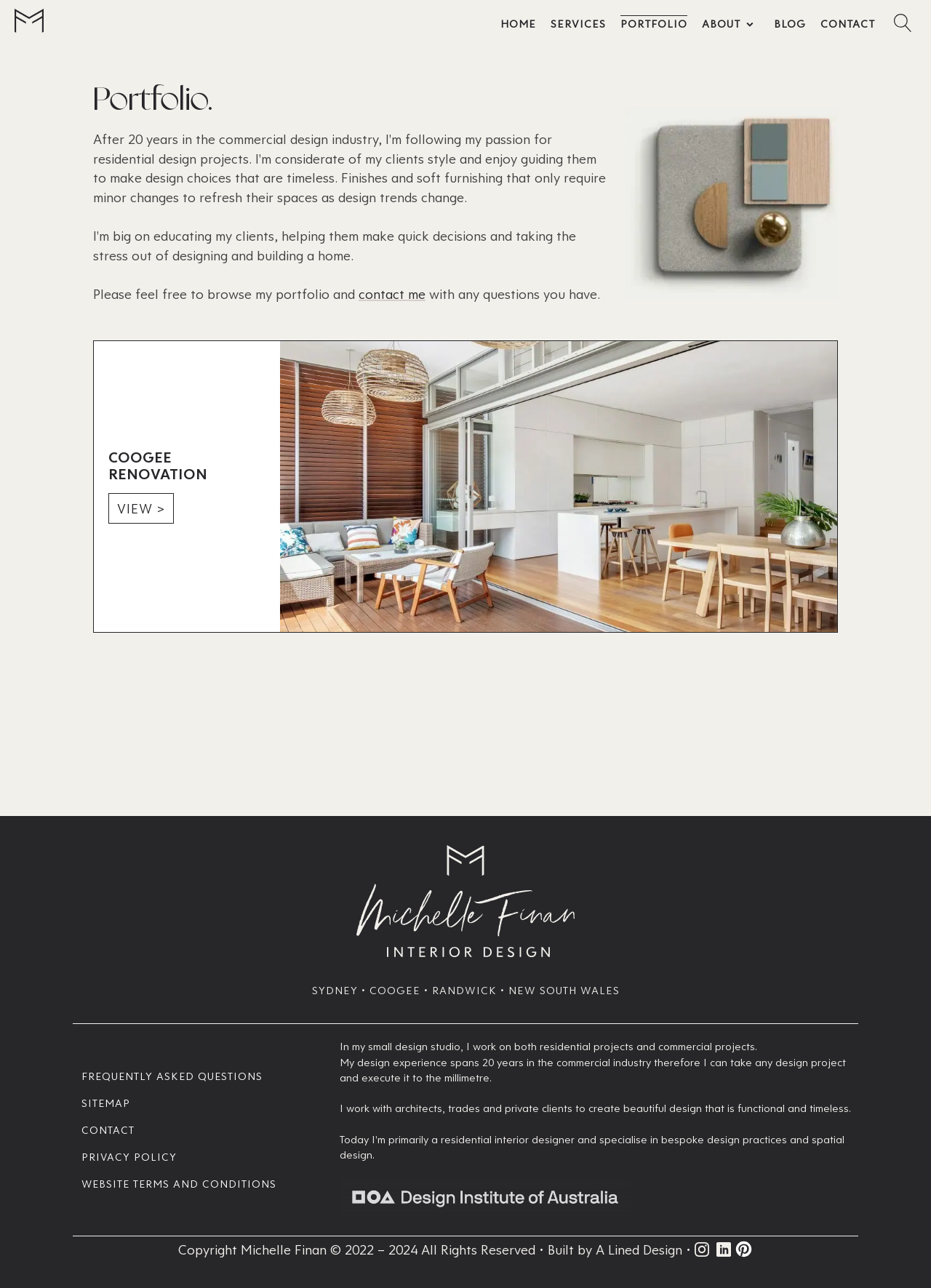Provide a comprehensive caption for the webpage.

This webpage is an interior design portfolio for Michelle Finan, a designer based in Sydney. At the top, there is a navigation menu with links to different sections of the website, including "HOME", "SERVICES", "PORTFOLIO", "ABOUT", "BLOG", and "CONTACT". To the right of the navigation menu, there is a search button with a magnifying glass icon.

Below the navigation menu, there is a heading that reads "Portfolio." followed by a brief introduction to Michelle Finan's design philosophy and an invitation to browse her portfolio and contact her with any questions.

The main content of the page is divided into sections, with the first section featuring a project titled "COOGEE RENOVATION". This section includes a link to view more details about the project and a brief description of the location.

Further down the page, there are several paragraphs of text that describe Michelle Finan's design experience, her approach to working with clients, and her ability to execute design projects with precision.

At the bottom of the page, there are links to frequently asked questions, sitemap, contact information, privacy policy, and website terms and conditions. There is also a copyright notice and a credit to the website's designer, A Lined Design.

In the bottom right corner, there are social media links to Instagram, LinkedIn, and Pinterest, allowing visitors to connect with Michelle Finan on these platforms.